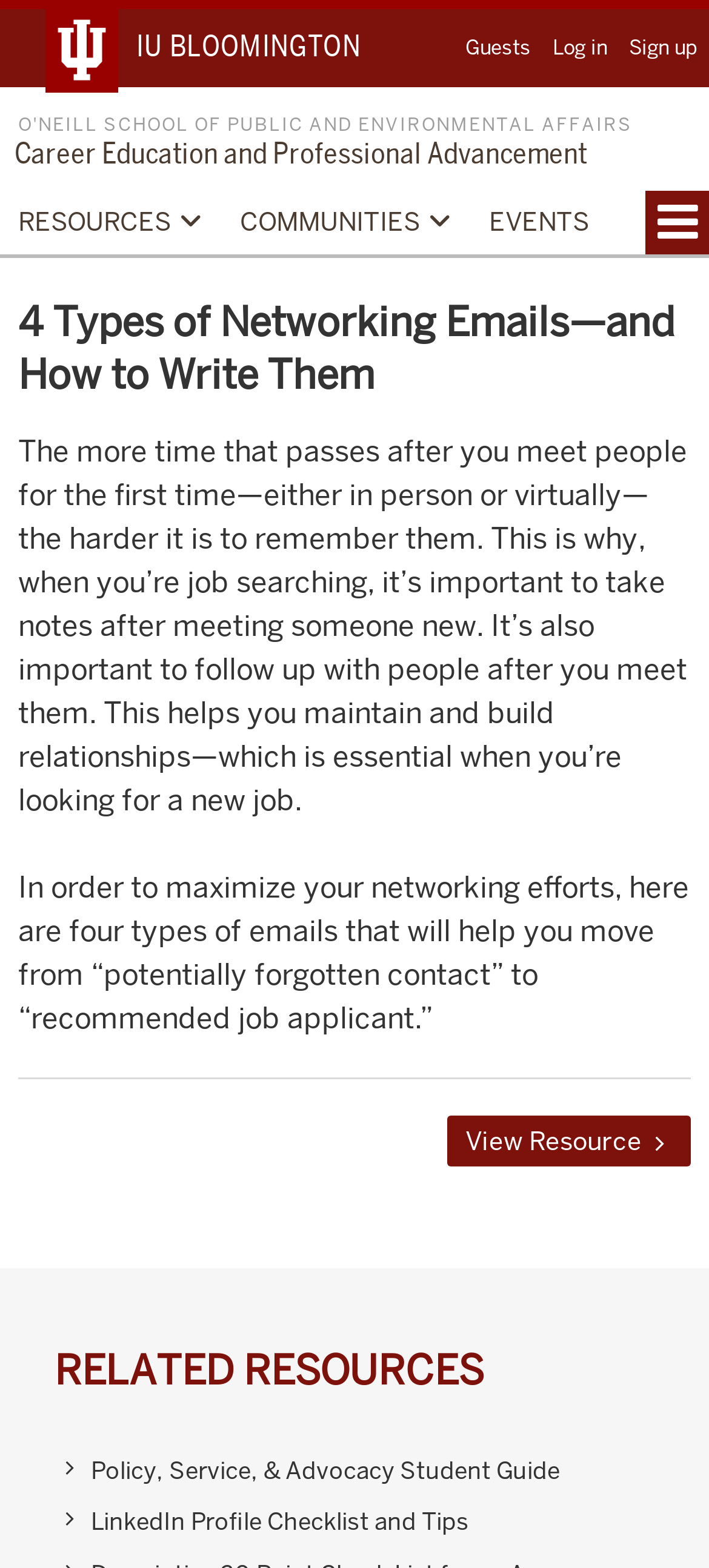What is the name of the school?
Kindly answer the question with as much detail as you can.

I found the answer by looking at the link with the text 'O'NEILL SCHOOL OF PUBLIC AND ENVIRONMENTAL AFFAIRS' which is located at the top of the webpage.